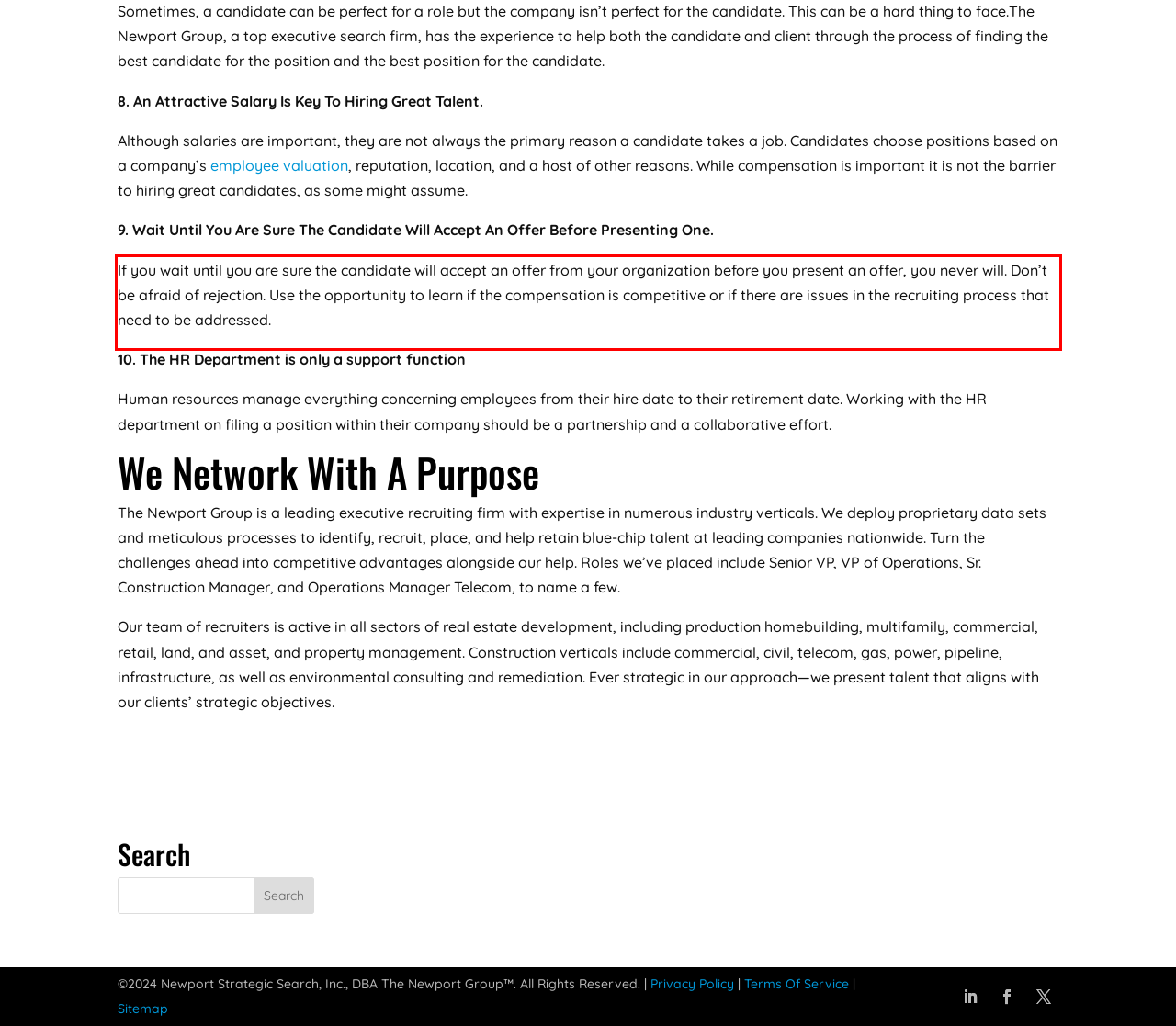You are given a screenshot of a webpage with a UI element highlighted by a red bounding box. Please perform OCR on the text content within this red bounding box.

If you wait until you are sure the candidate will accept an offer from your organization before you present an offer, you never will. Don’t be afraid of rejection. Use the opportunity to learn if the compensation is competitive or if there are issues in the recruiting process that need to be addressed.